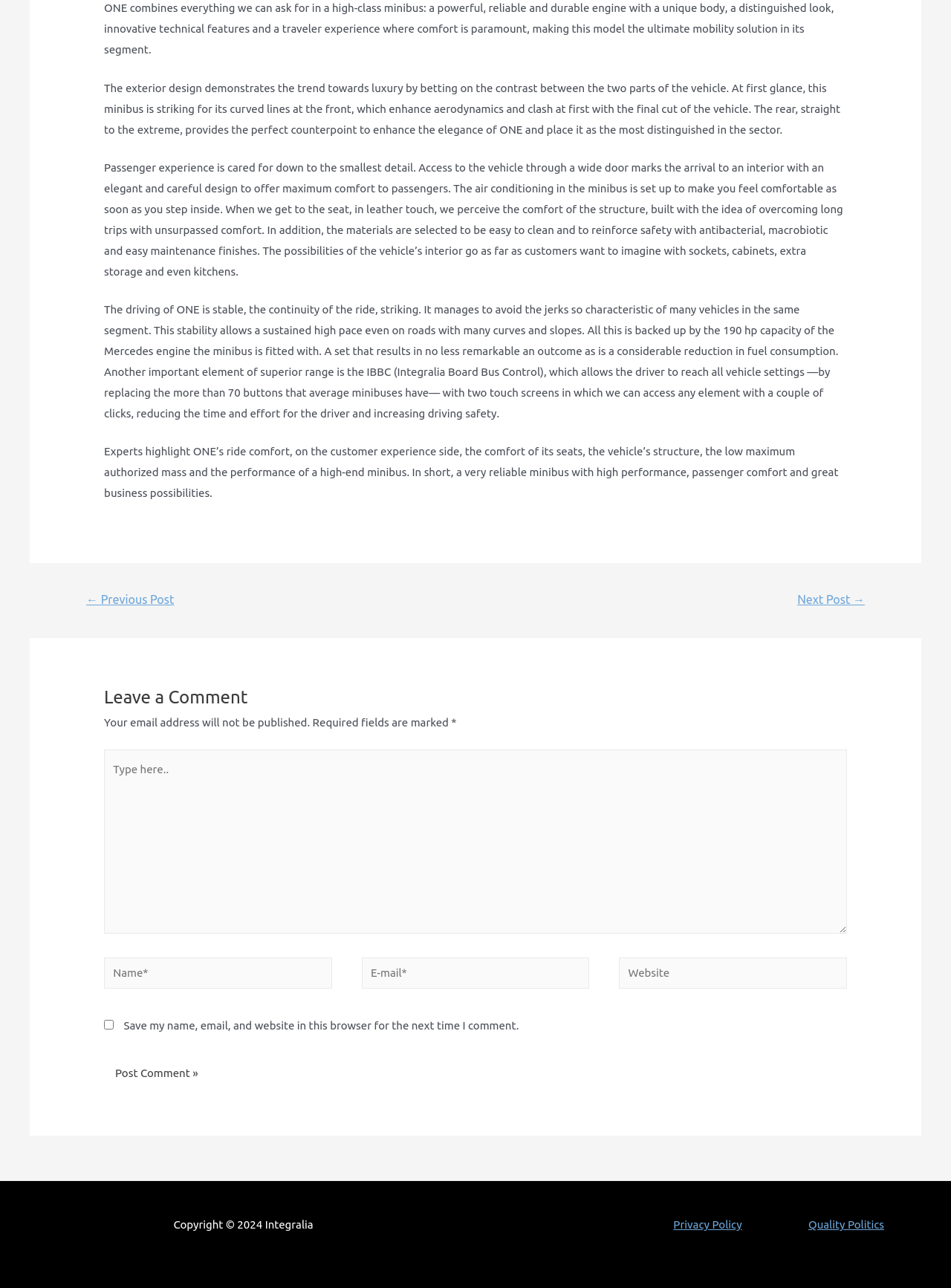Find the bounding box of the UI element described as follows: "Privacy Policy".

[0.708, 0.946, 0.78, 0.955]